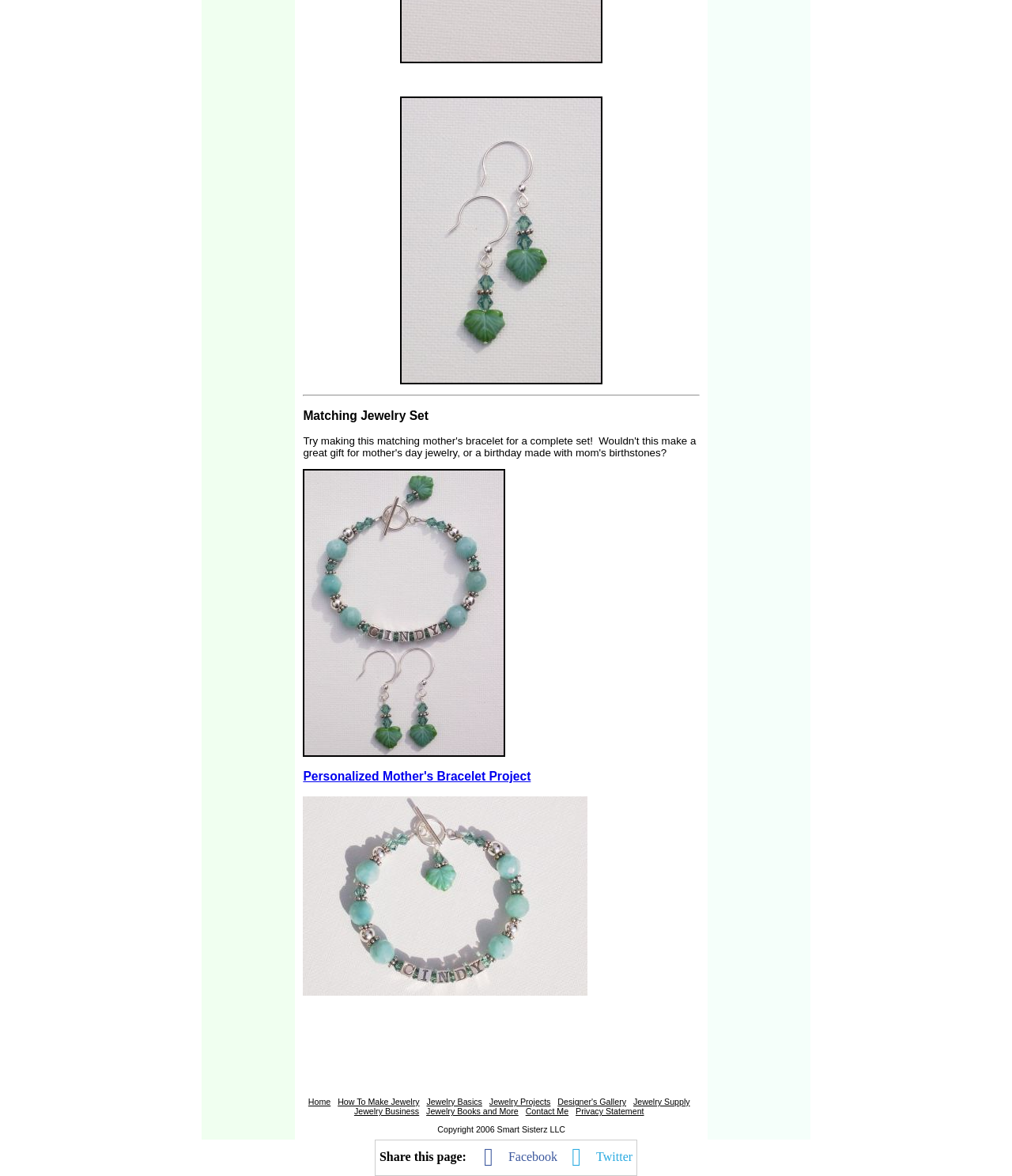What is the name of the bracelet project mentioned on the webpage?
Please provide a single word or phrase as your answer based on the image.

Personalized Mother's Bracelet Project